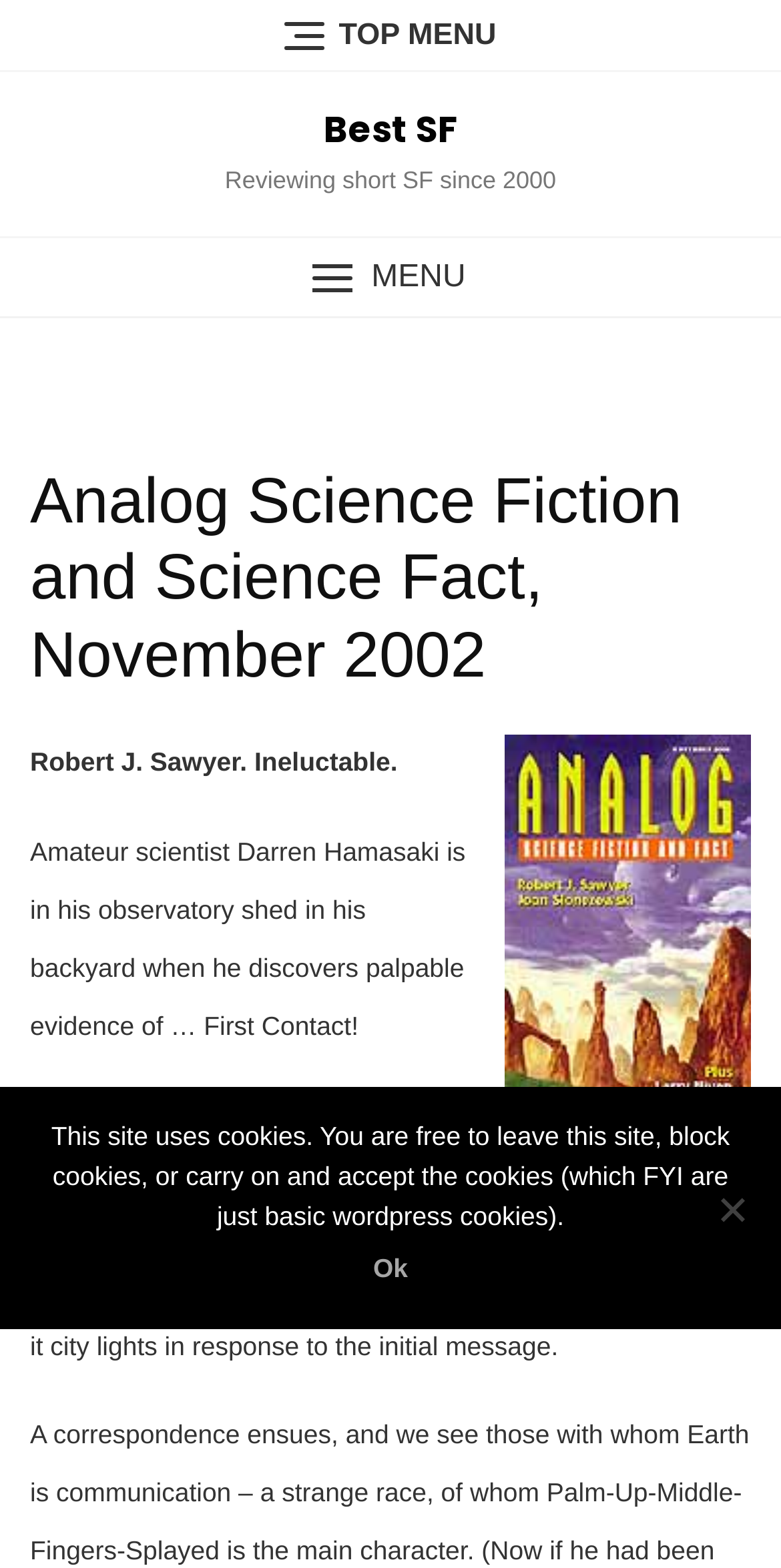Locate the UI element that matches the description Ok in the webpage screenshot. Return the bounding box coordinates in the format (top-left x, top-left y, bottom-right x, bottom-right y), with values ranging from 0 to 1.

[0.478, 0.797, 0.522, 0.822]